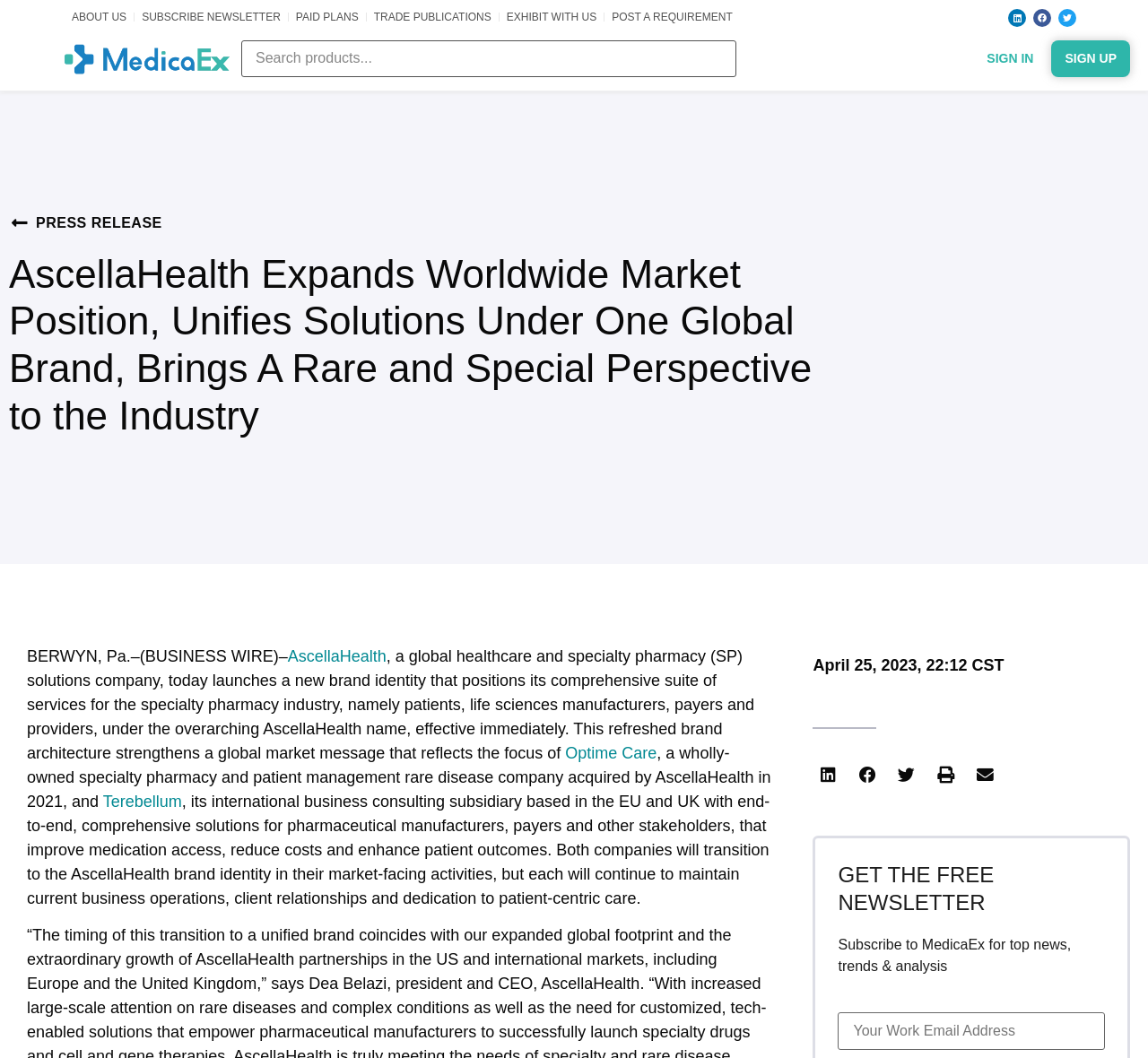Offer a meticulous caption that includes all visible features of the webpage.

The webpage appears to be a news article or press release from MedicaEx.com. At the top, there are several links to different sections of the website, including "ABOUT US", "SUBSCRIBE NEWSLETTER", "PAID PLANS", "TRADE PUBLICATIONS", "EXHIBIT WITH US", and "POST A REQUIREMENT". These links are positioned horizontally across the top of the page, with the MedicaEx logotype situated on the left side.

Below the links, there is a search bar that spans about half of the page's width. On the right side of the search bar, there are links to social media platforms, including LinkedIn, Facebook, and Twitter.

The main content of the page is a news article with a heading that reads "AscellaHealth Expands Worldwide Market Position, Unifies Solutions Under One Global Brand, Brings A Rare and Special Perspective to the Industry". The article begins with a dateline "BERWYN, Pa.--(BUSINESS WIRE)--" and goes on to describe AscellaHealth's new brand identity and its implications for the specialty pharmacy industry.

The article includes several links to related companies, including AscellaHealth, Optime Care, and Terebellum. There is also a timestamp "April 25, 2023, 22:12 CST" and a set of social media sharing buttons below the article.

At the bottom of the page, there is a call-to-action to subscribe to MedicaEx's free newsletter, with a brief description of the newsletter's content. Below this, there is a textbox to enter a work email address to subscribe to the newsletter.